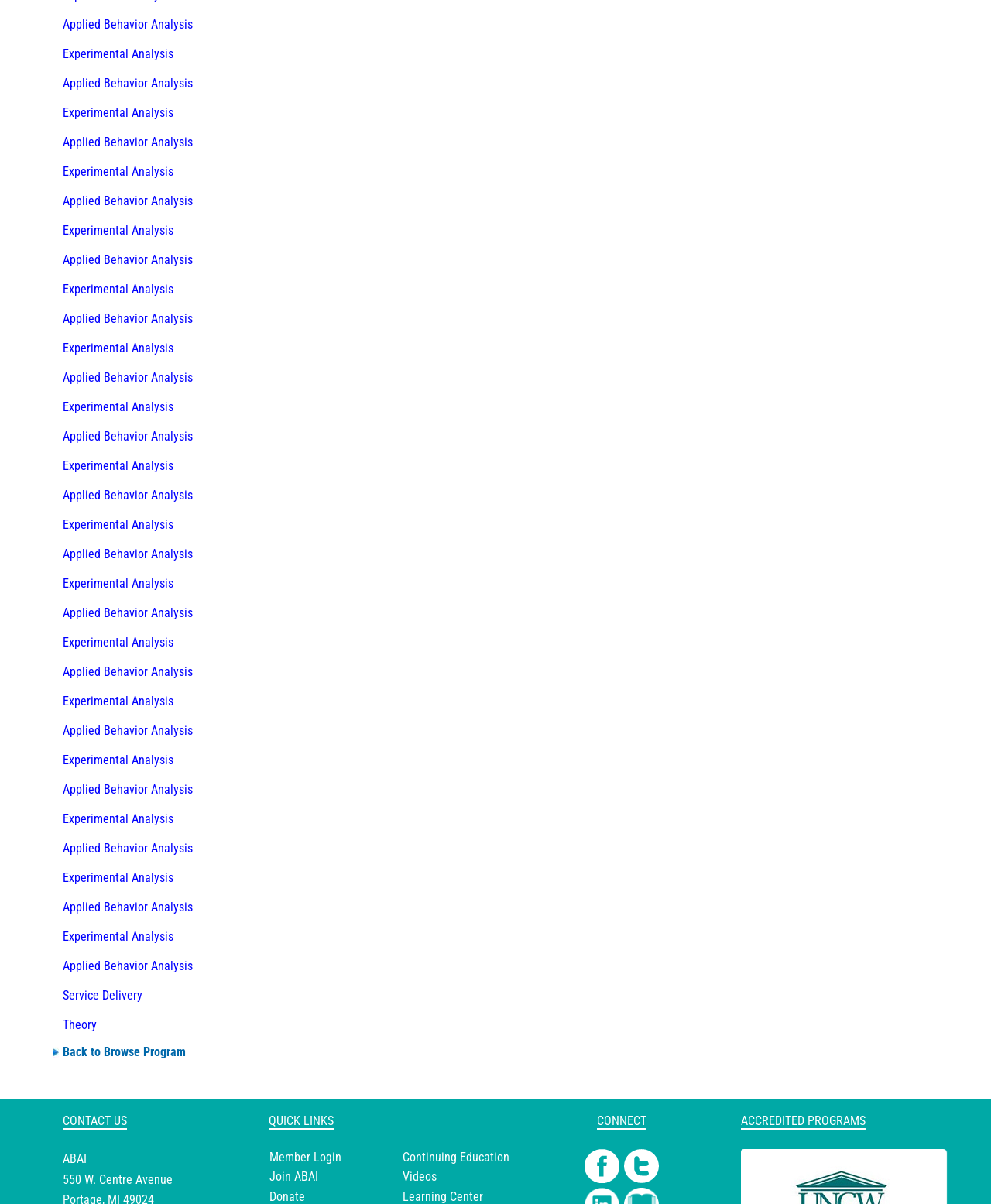Determine the bounding box coordinates of the clickable region to follow the instruction: "Click on 'Join ABAI'".

[0.272, 0.971, 0.321, 0.983]